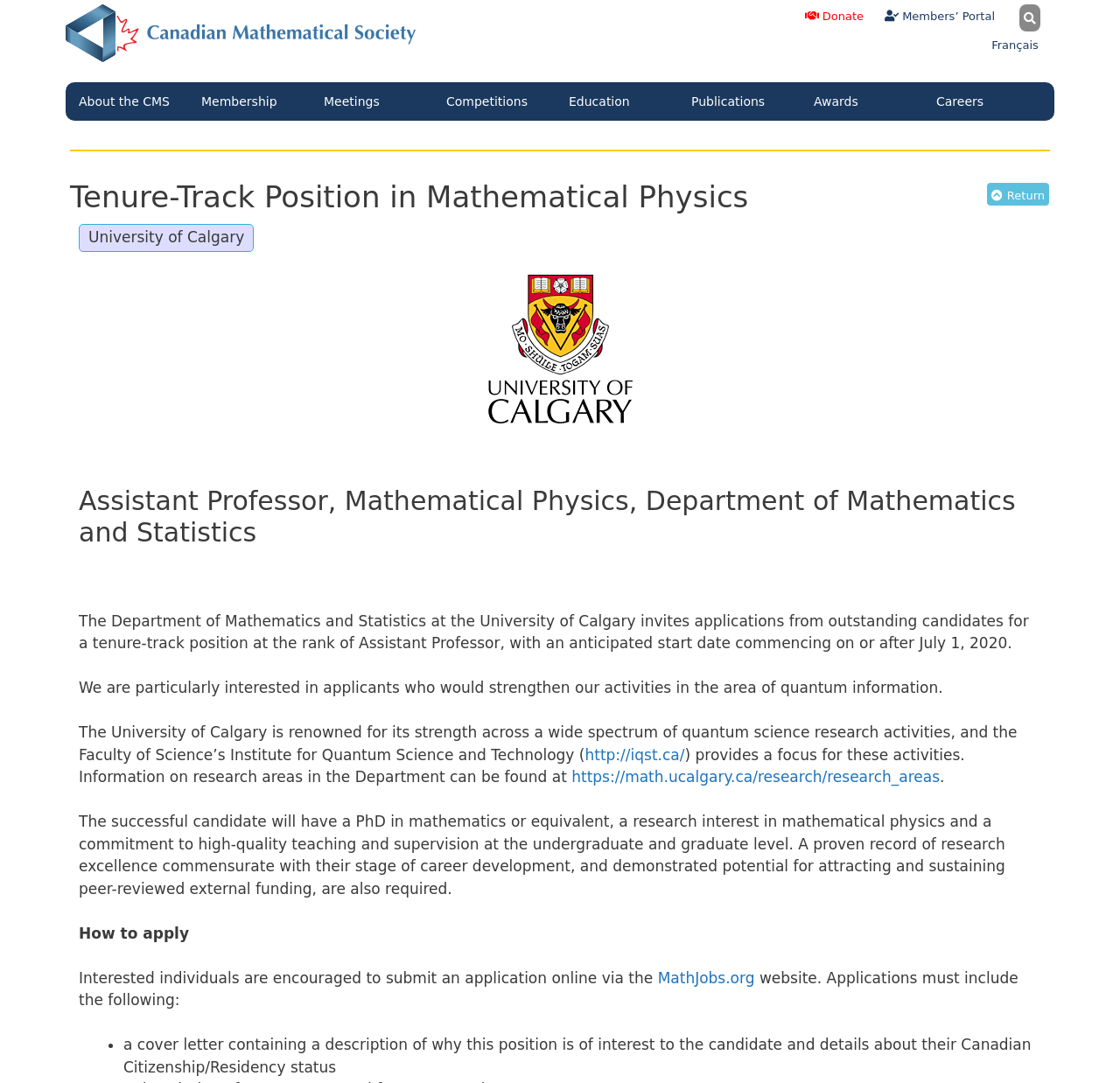Locate the bounding box coordinates of the area you need to click to fulfill this instruction: 'View About the CMS'. The coordinates must be in the form of four float numbers ranging from 0 to 1: [left, top, right, bottom].

[0.062, 0.076, 0.172, 0.111]